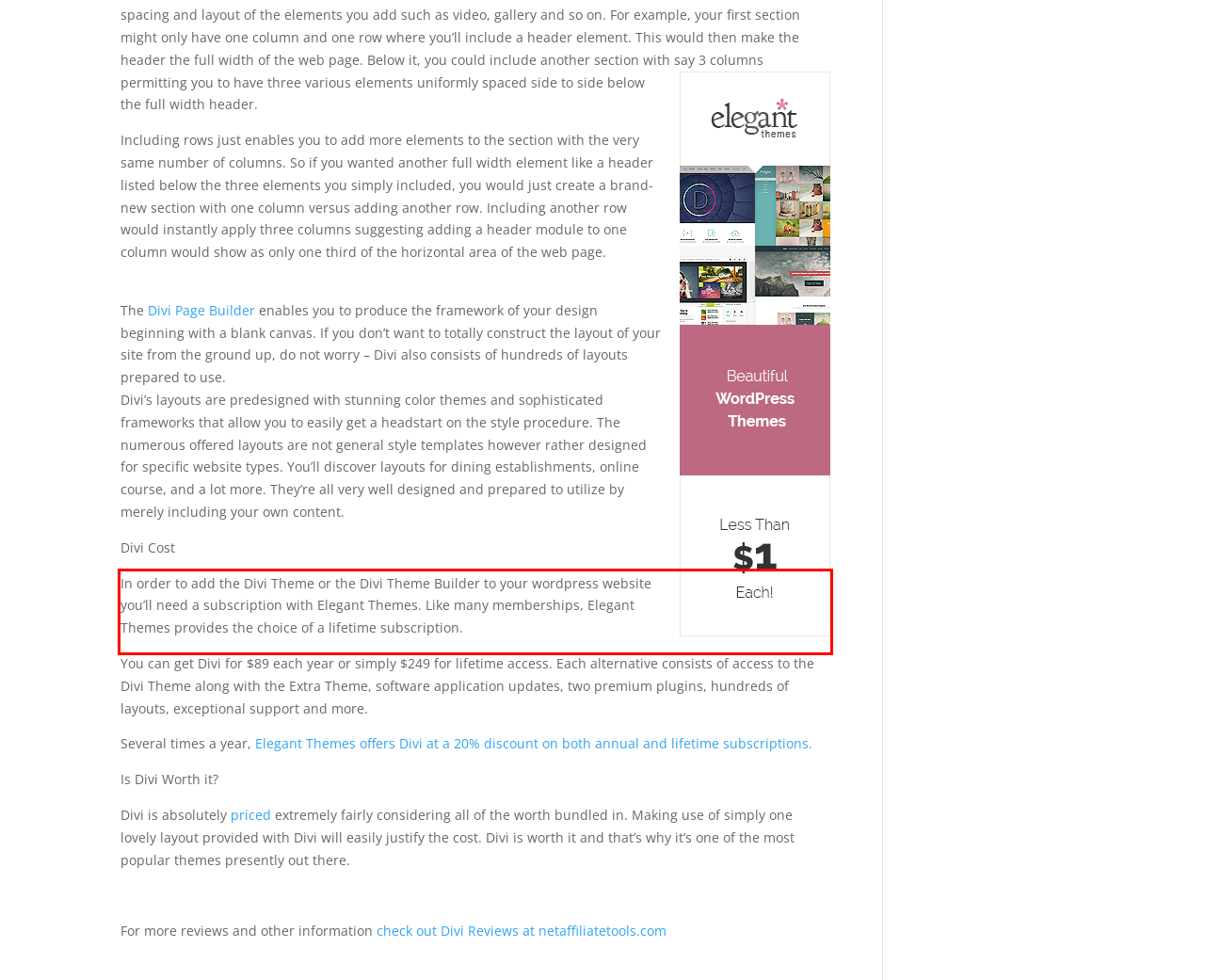Look at the provided screenshot of the webpage and perform OCR on the text within the red bounding box.

In order to add the Divi Theme or the Divi Theme Builder to your wordpress website you’ll need a subscription with Elegant Themes. Like many memberships, Elegant Themes provides the choice of a lifetime subscription.